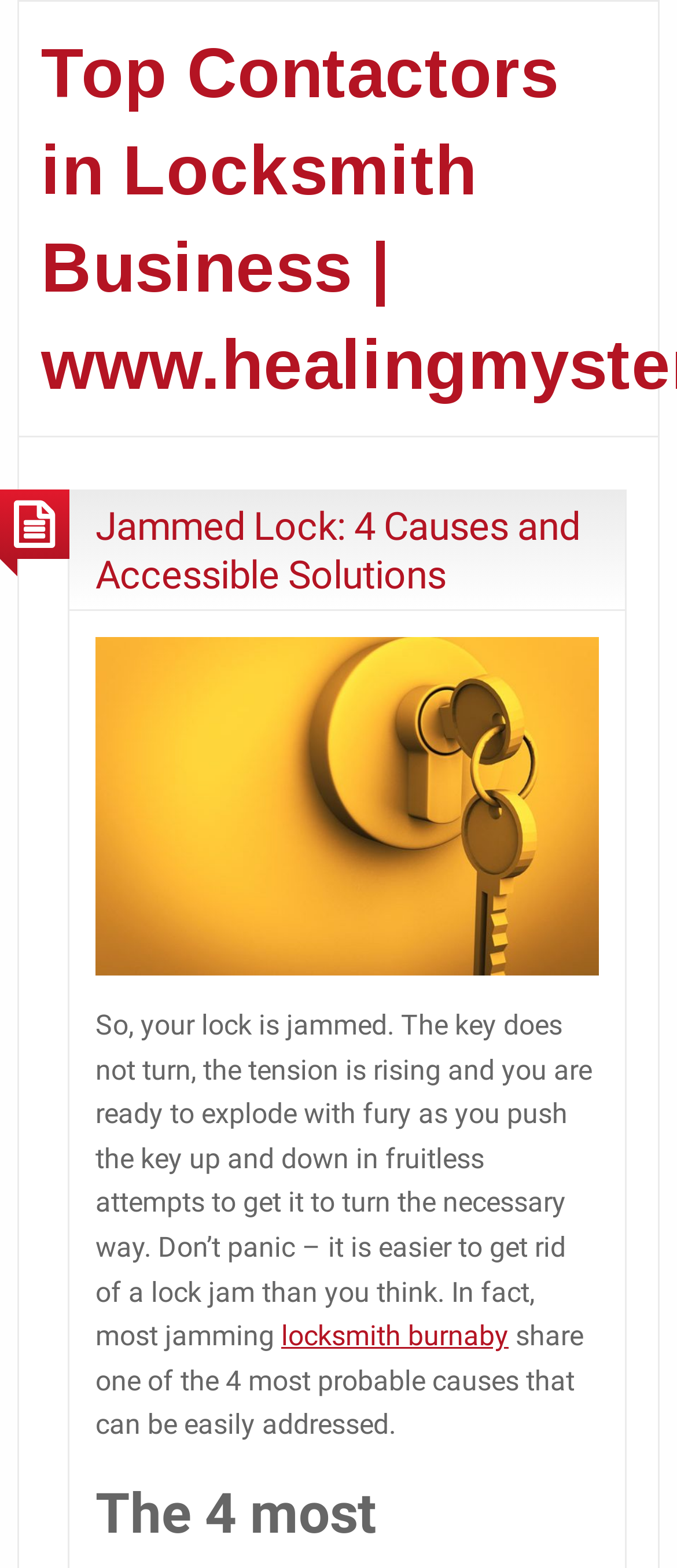Describe in detail what you see on the webpage.

The webpage appears to be an article or blog post about locksmith services, specifically discussing jammed locks and their solutions. At the top of the page, there is a heading that reads "Top Contactors in Locksmith Business | www.healingmysteries.com", which is also the title of the webpage.

Below the title, there is a subheading that says "Jammed Lock: 4 Causes and Accessible Solutions", which is a link that likely leads to a related article or section. This subheading is positioned near the top of the page, slightly to the right of center.

Following the subheading, there is a block of text that describes the frustration of dealing with a jammed lock and reassures the reader that it's easier to fix than they think. This text is positioned below the subheading, spanning most of the width of the page.

Within this block of text, there is a link to "locksmith burnaby", which is likely a local locksmith service. This link is positioned near the bottom of the text block, slightly to the right of center.

Finally, there is a sentence that continues the discussion of jammed locks, mentioning that the article will share one of the four most probable causes that can be easily addressed. This sentence is positioned below the link, near the bottom of the page.